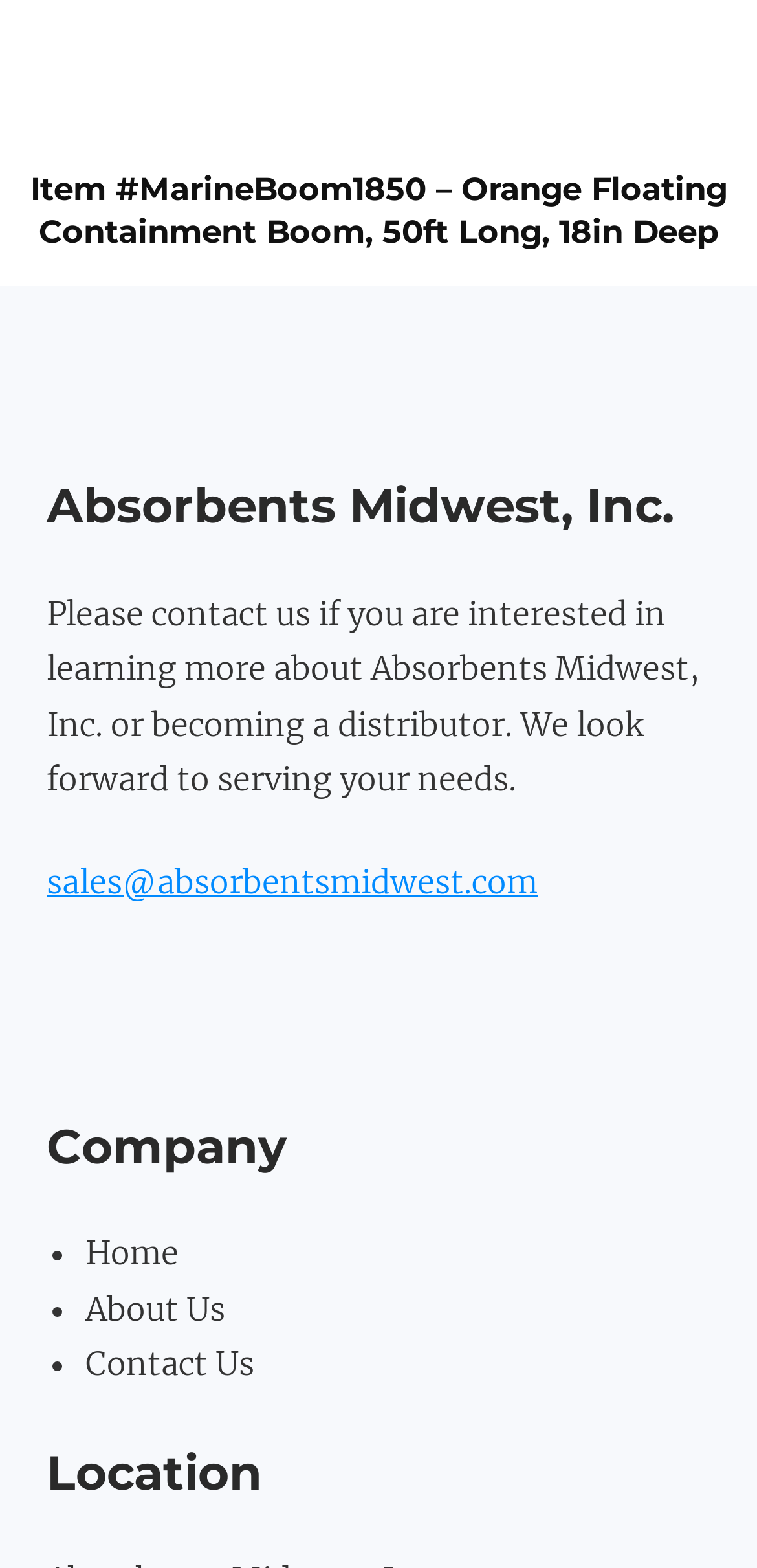Based on the element description About Us, identify the bounding box of the UI element in the given webpage screenshot. The coordinates should be in the format (top-left x, top-left y, bottom-right x, bottom-right y) and must be between 0 and 1.

[0.113, 0.822, 0.297, 0.847]